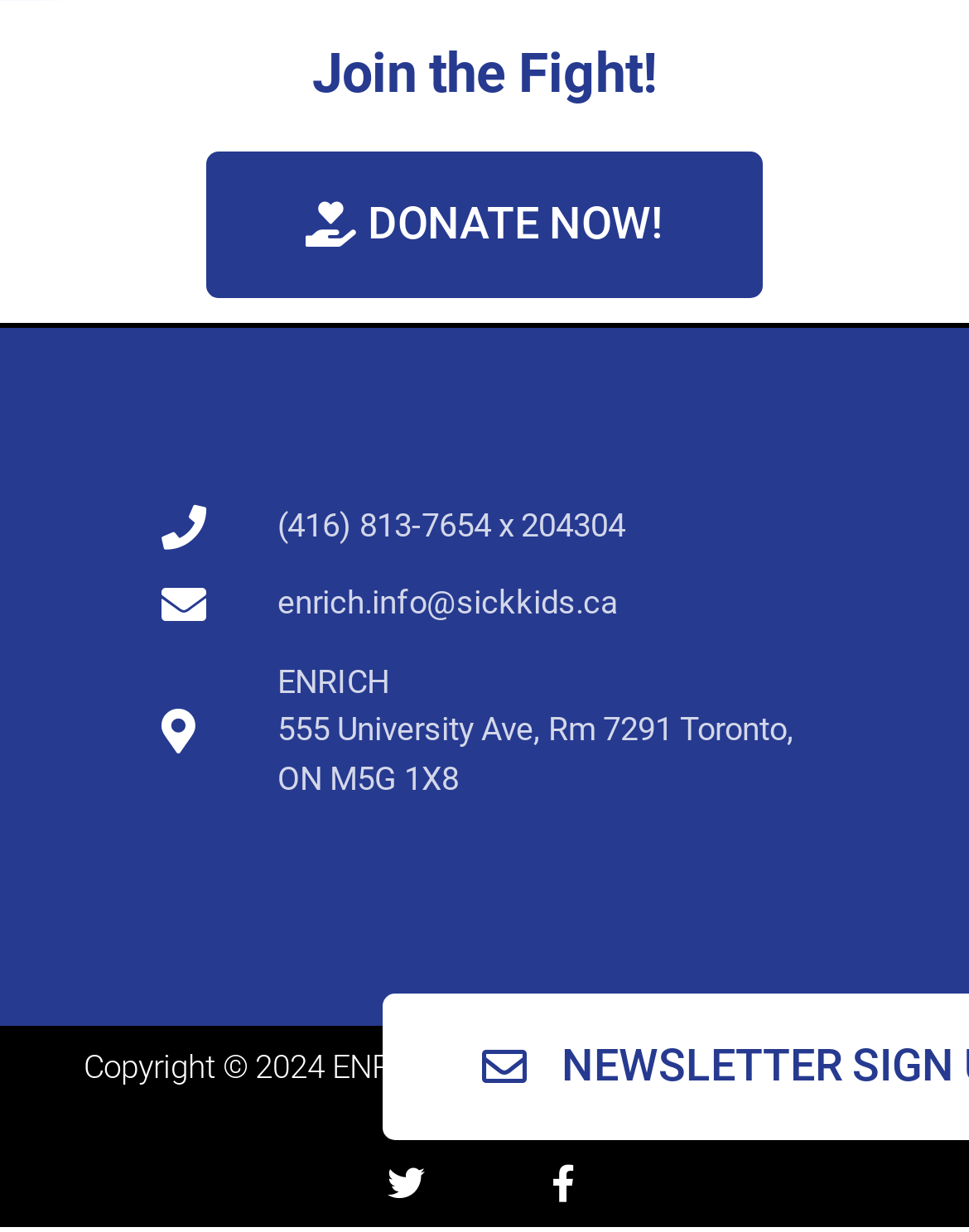From the given element description: "enrich.info@sickkids.ca", find the bounding box for the UI element. Provide the coordinates as four float numbers between 0 and 1, in the order [left, top, right, bottom].

[0.167, 0.47, 0.833, 0.51]